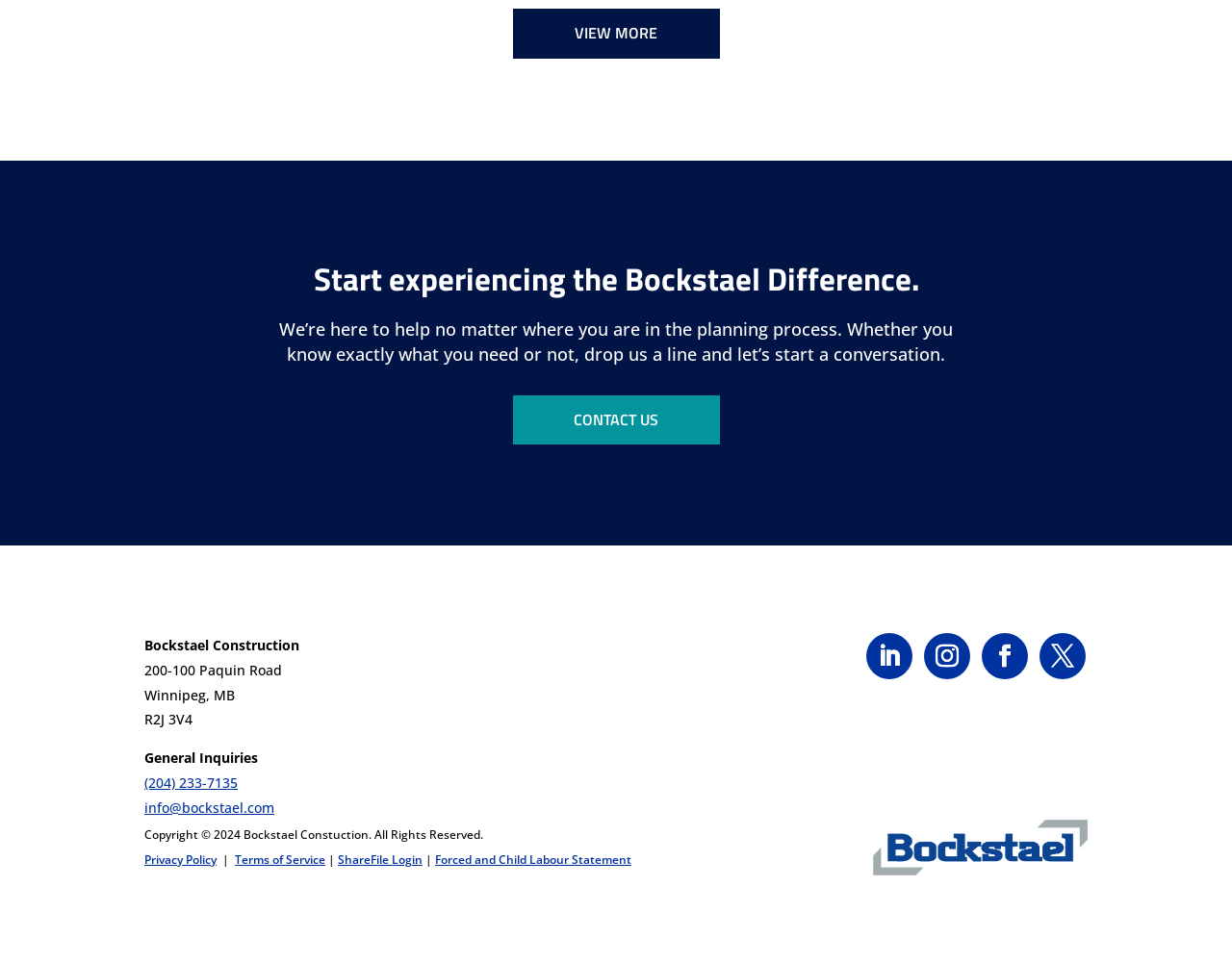Bounding box coordinates are specified in the format (top-left x, top-left y, bottom-right x, bottom-right y). All values are floating point numbers bounded between 0 and 1. Please provide the bounding box coordinate of the region this sentence describes: Follow

[0.75, 0.658, 0.787, 0.706]